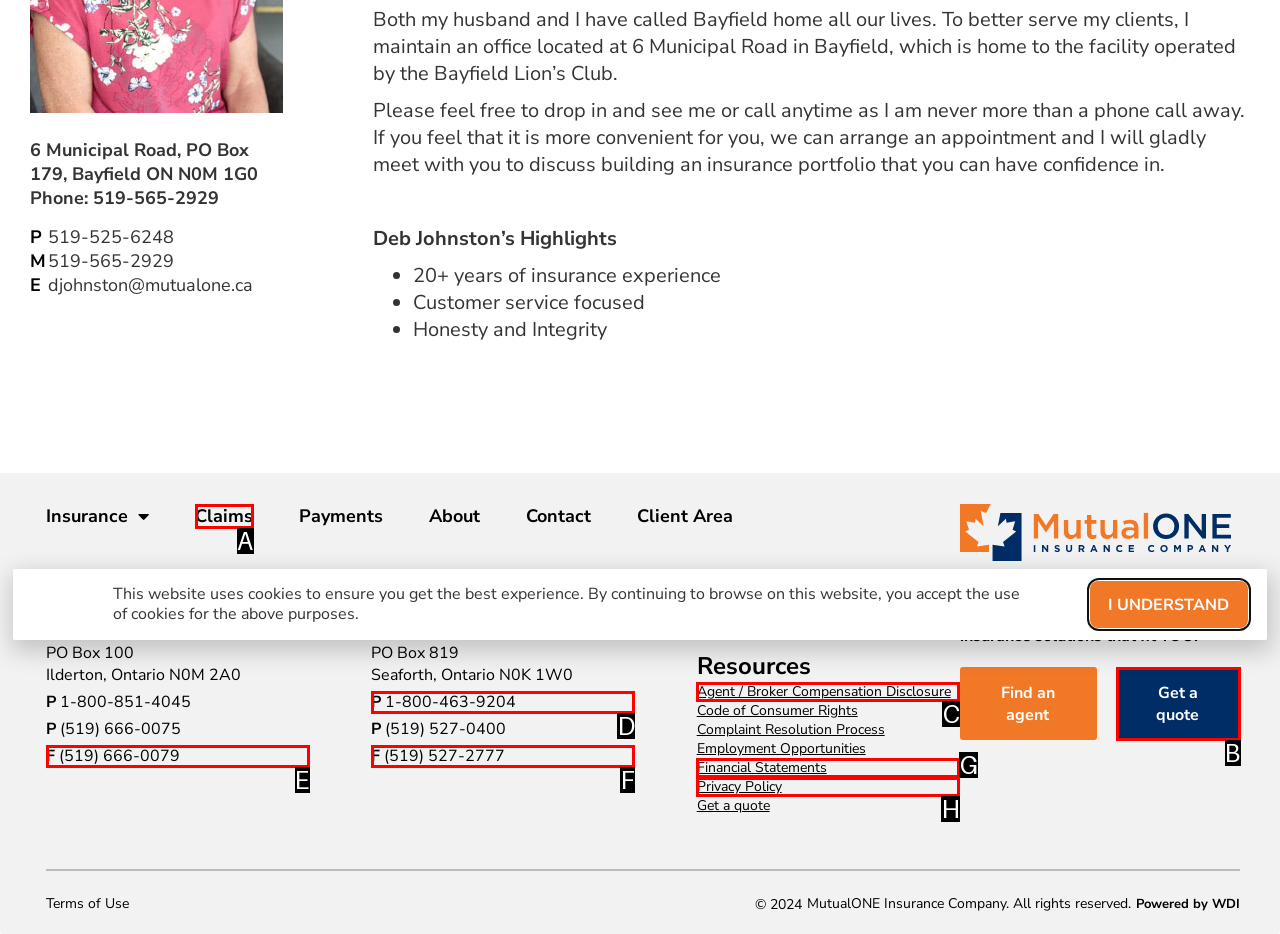Pick the option that corresponds to: Agent / Broker Compensation Disclosure
Provide the letter of the correct choice.

C